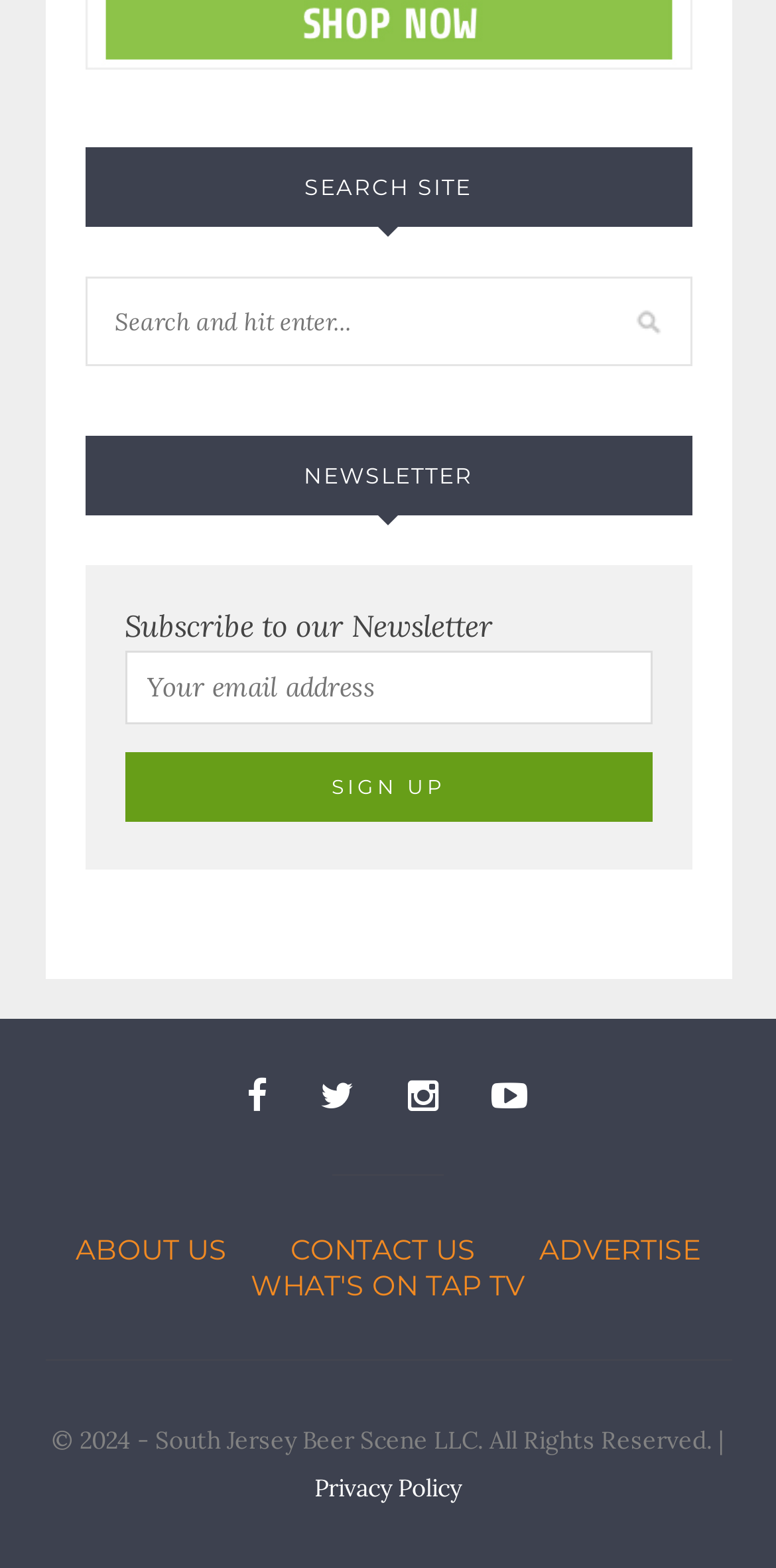Determine the bounding box coordinates of the region to click in order to accomplish the following instruction: "Search for something on the site". Provide the coordinates as four float numbers between 0 and 1, specifically [left, top, right, bottom].

[0.109, 0.176, 0.891, 0.233]